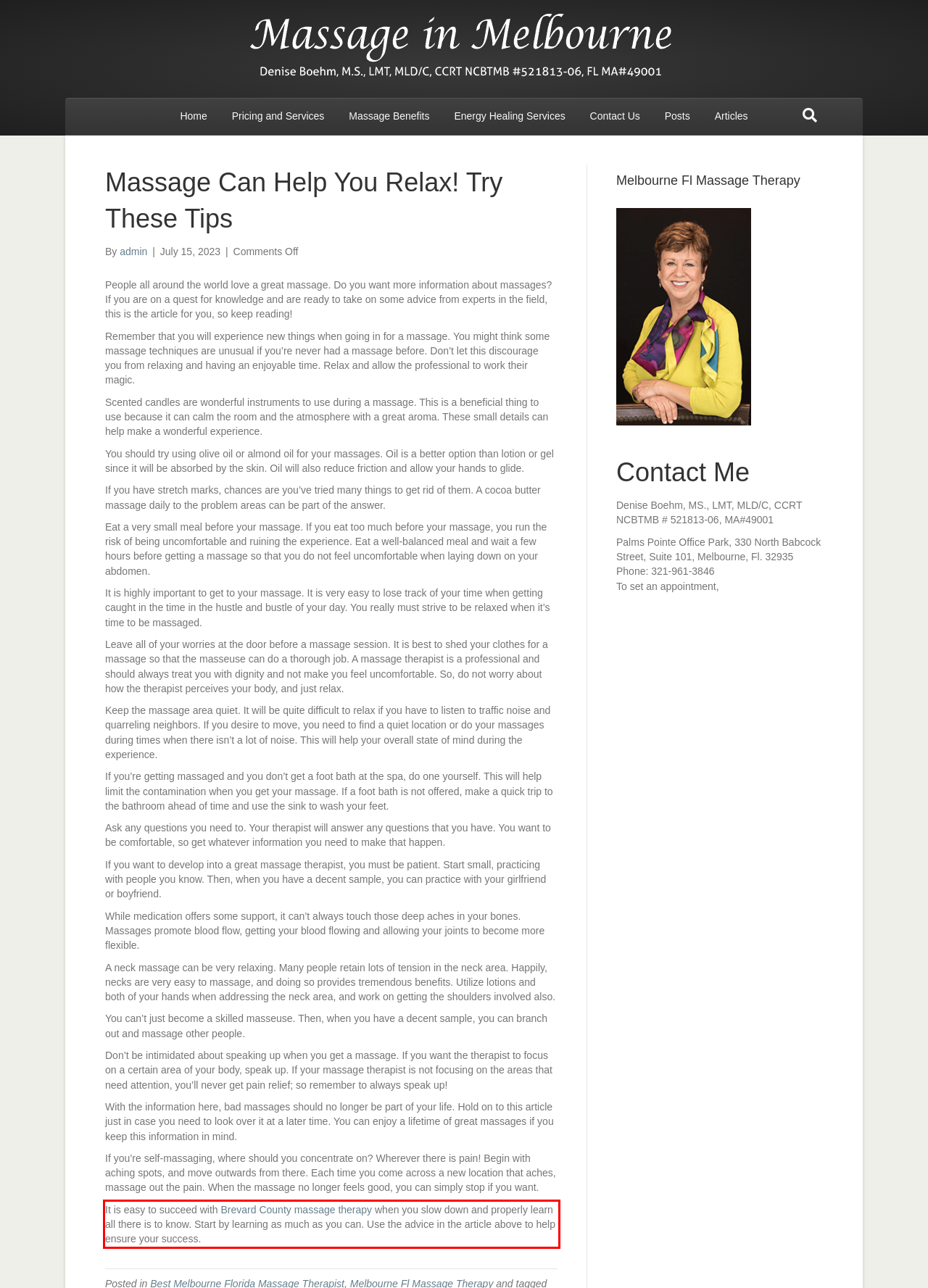Identify the text inside the red bounding box on the provided webpage screenshot by performing OCR.

It is easy to succeed with Brevard County massage therapy when you slow down and properly learn all there is to know. Start by learning as much as you can. Use the advice in the article above to help ensure your success.